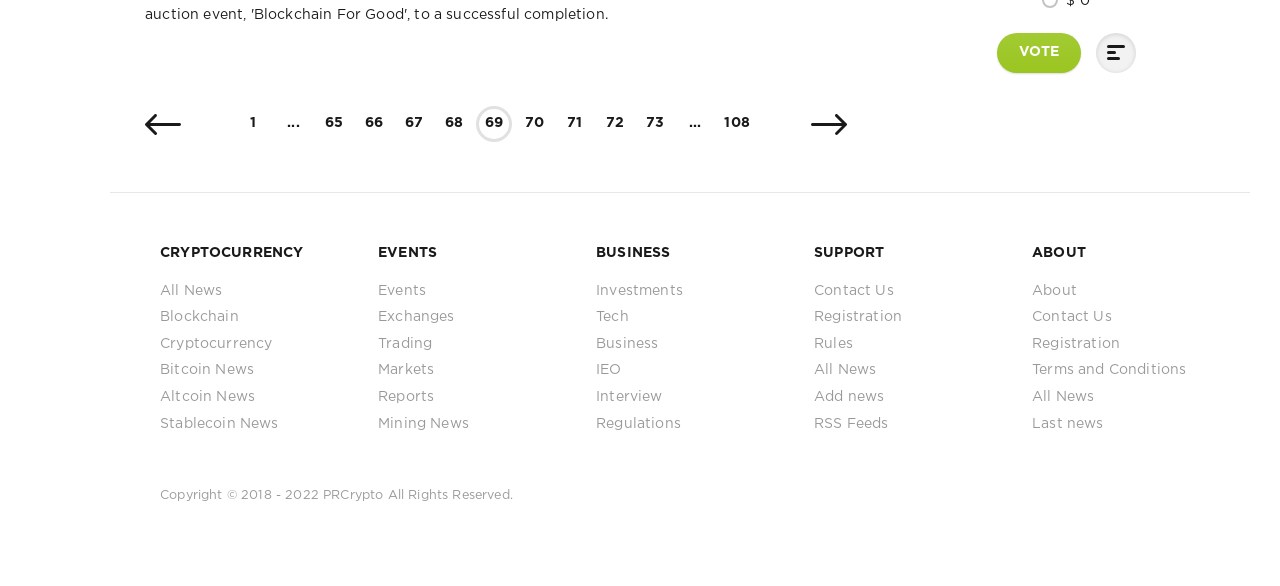Identify the bounding box of the HTML element described here: "parent_node: $ 200,000 title="Результаты опроса"". Provide the coordinates as four float numbers between 0 and 1: [left, top, right, bottom].

[0.856, 0.056, 0.887, 0.124]